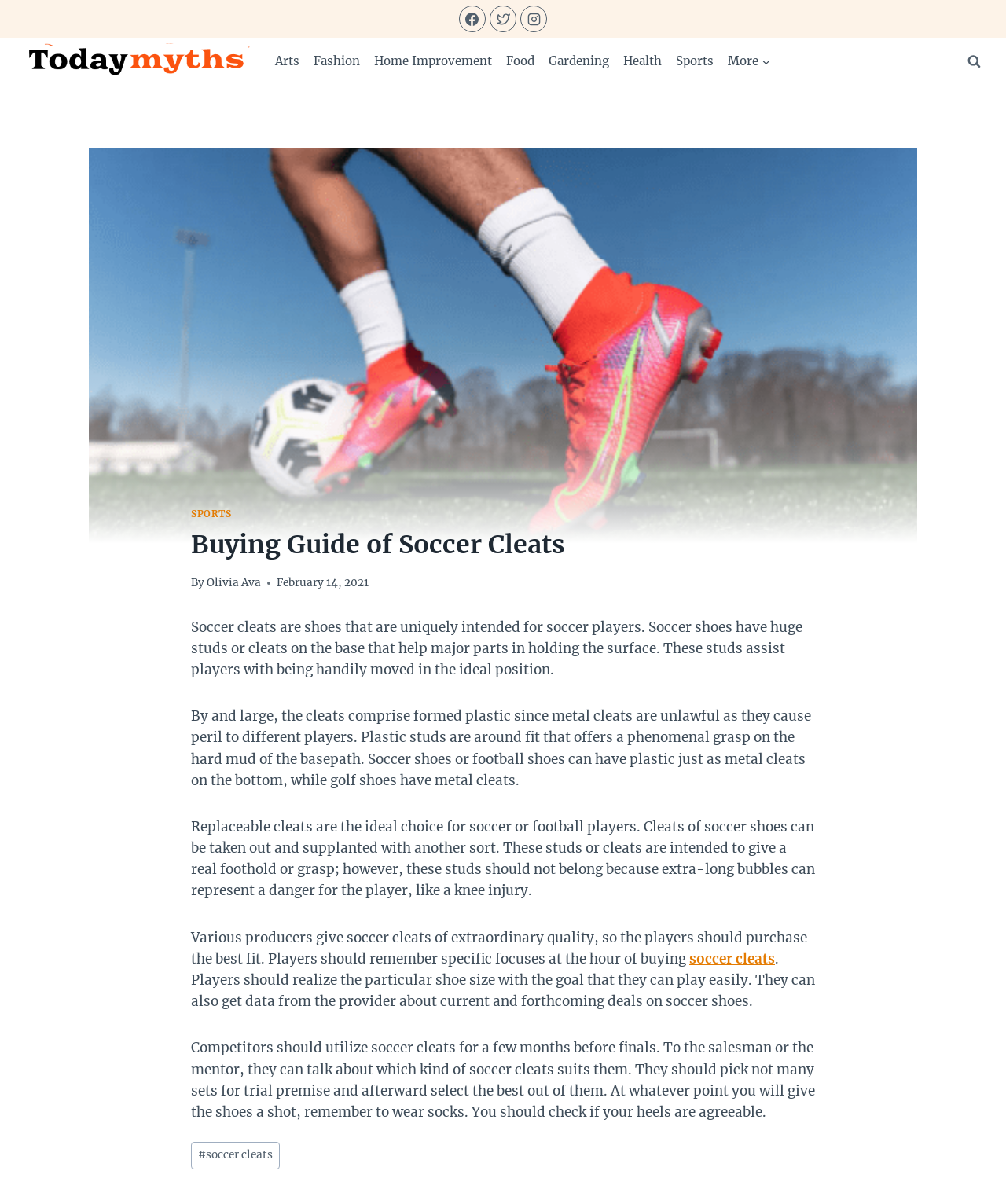Predict the bounding box coordinates of the area that should be clicked to accomplish the following instruction: "Click on soccer cleats link". The bounding box coordinates should consist of four float numbers between 0 and 1, i.e., [left, top, right, bottom].

[0.685, 0.789, 0.77, 0.803]